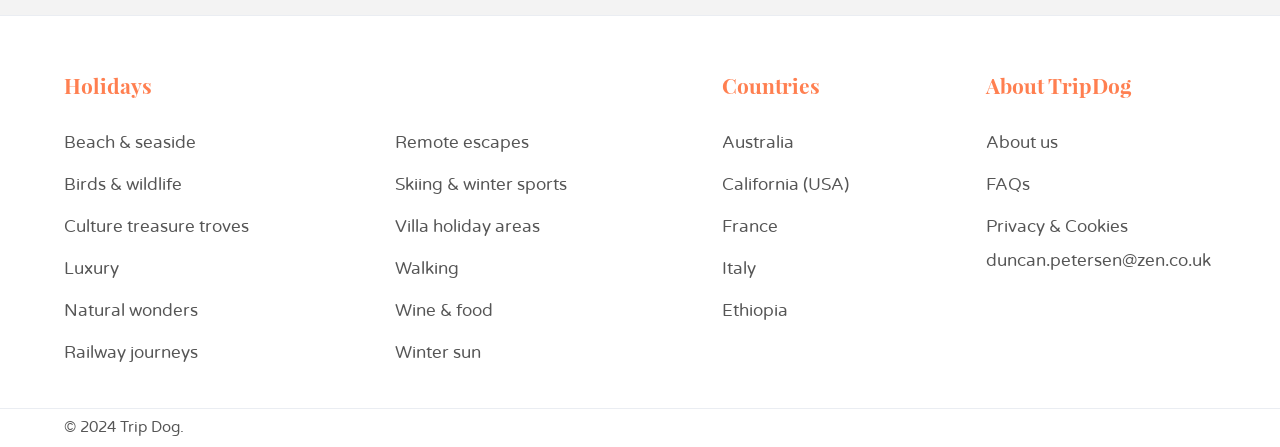Find and specify the bounding box coordinates that correspond to the clickable region for the instruction: "Learn about TripDog".

[0.77, 0.275, 0.95, 0.369]